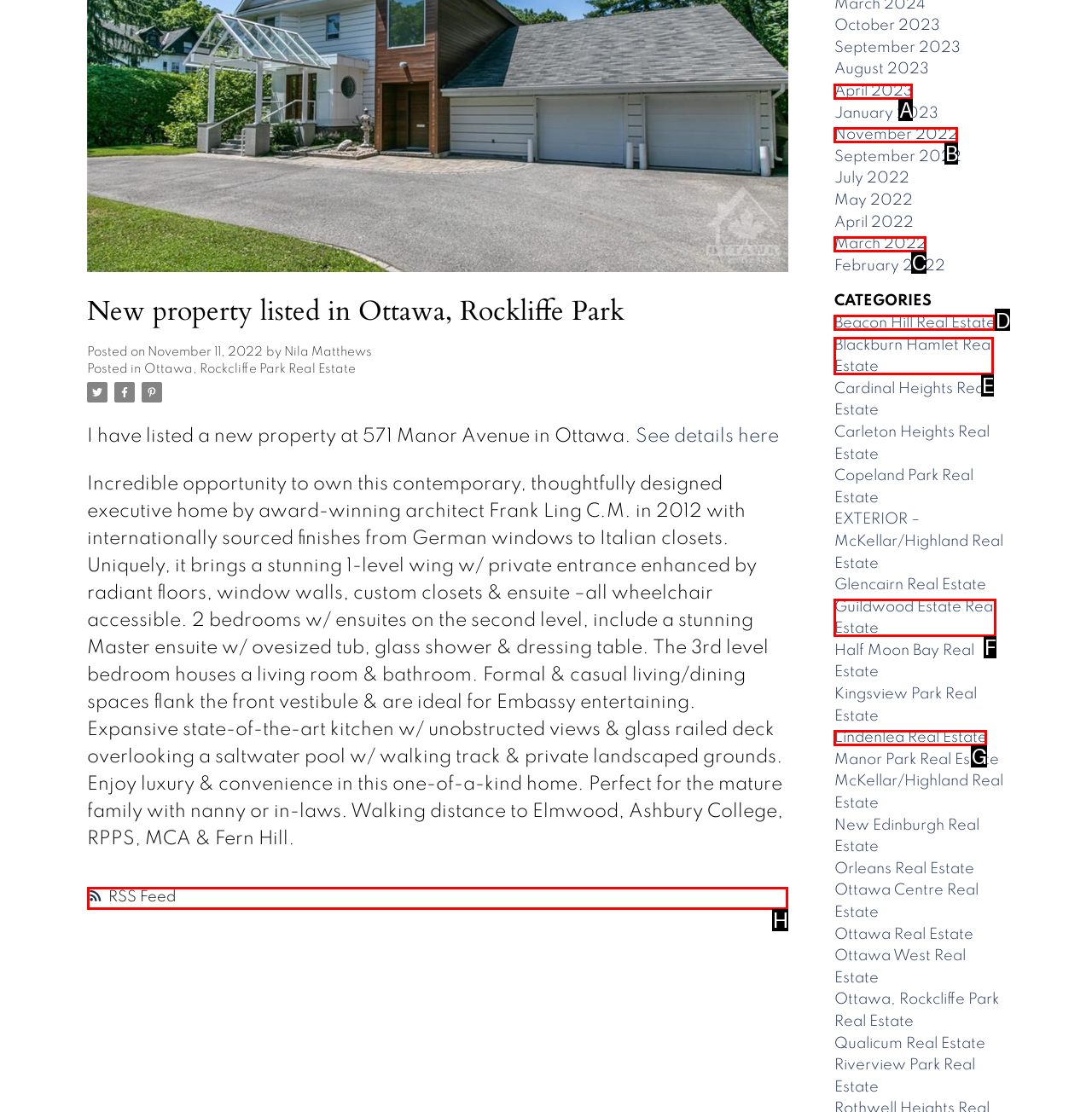Given the description: RSS, pick the option that matches best and answer with the corresponding letter directly.

H